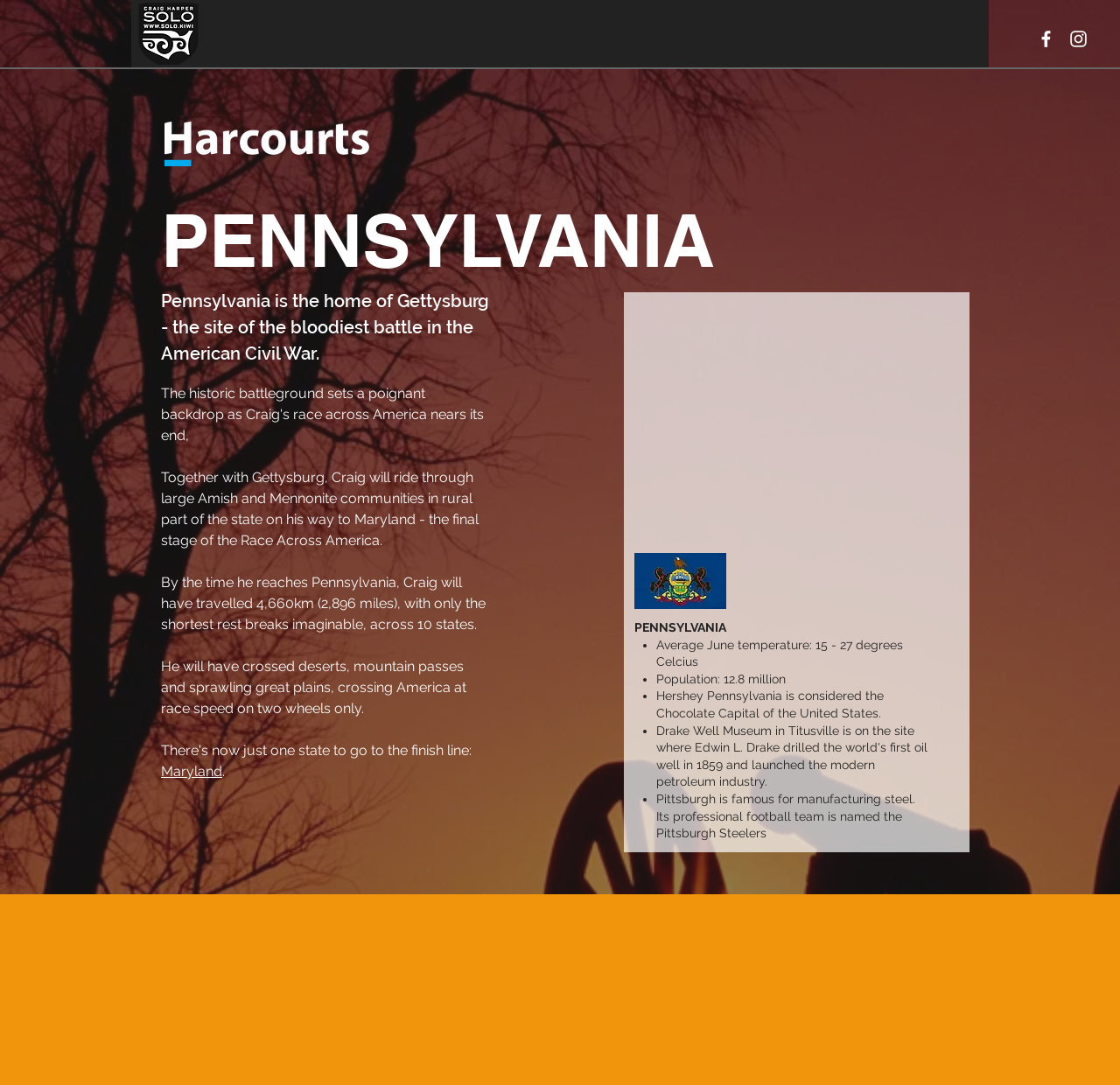For the given element description aria-label="Follow SOLO on Instagram", determine the bounding box coordinates of the UI element. The coordinates should follow the format (top-left x, top-left y, bottom-right x, bottom-right y) and be within the range of 0 to 1.

[0.953, 0.026, 0.973, 0.046]